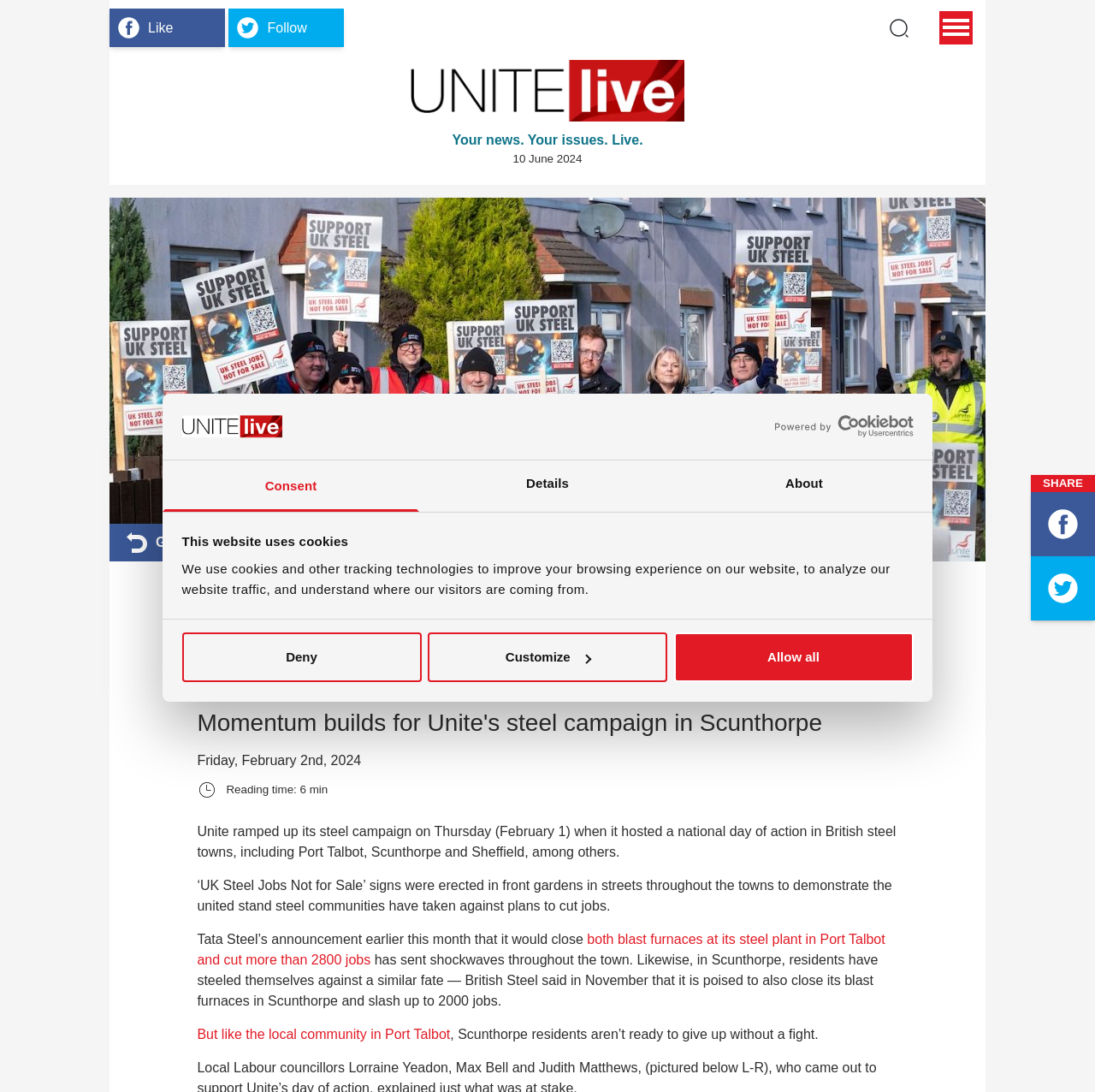Please determine the bounding box coordinates of the element's region to click in order to carry out the following instruction: "Read the news feature". The coordinates should be four float numbers between 0 and 1, i.e., [left, top, right, bottom].

[0.18, 0.612, 0.279, 0.639]